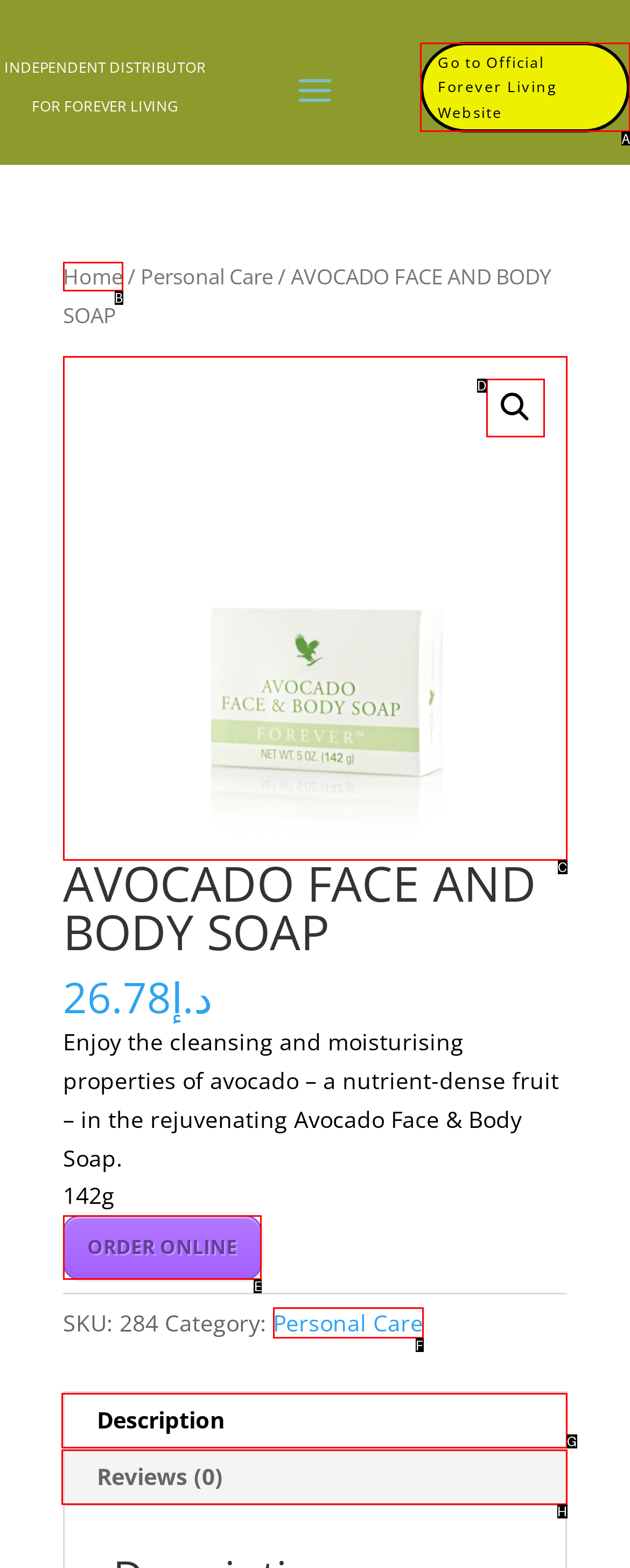Identify which HTML element to click to fulfill the following task: Order Avocado Face and Body Soap online. Provide your response using the letter of the correct choice.

E